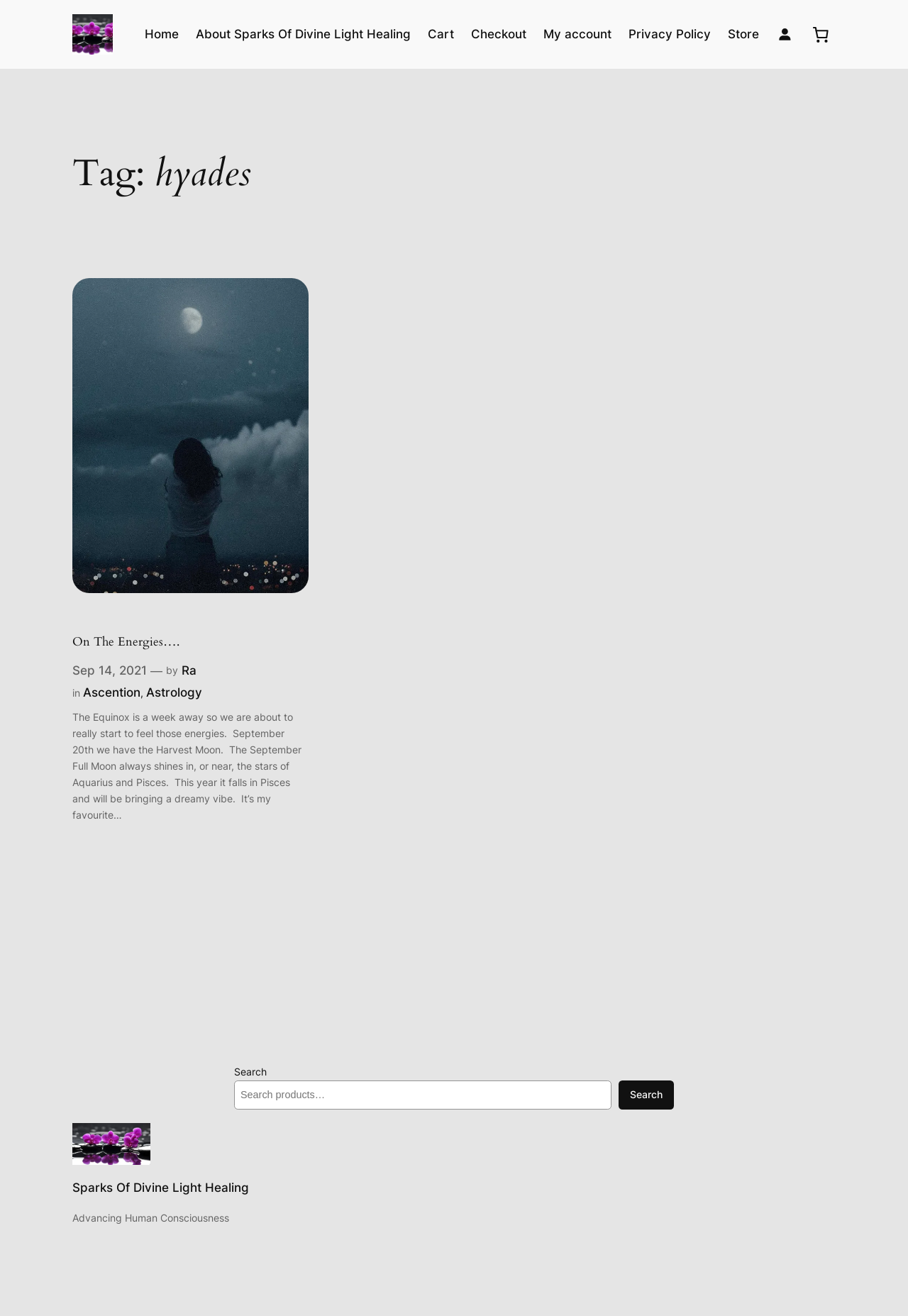Please specify the bounding box coordinates of the clickable region to carry out the following instruction: "Click on the link to read about 6 foods that naturally boost hydration". The coordinates should be four float numbers between 0 and 1, in the format [left, top, right, bottom].

None